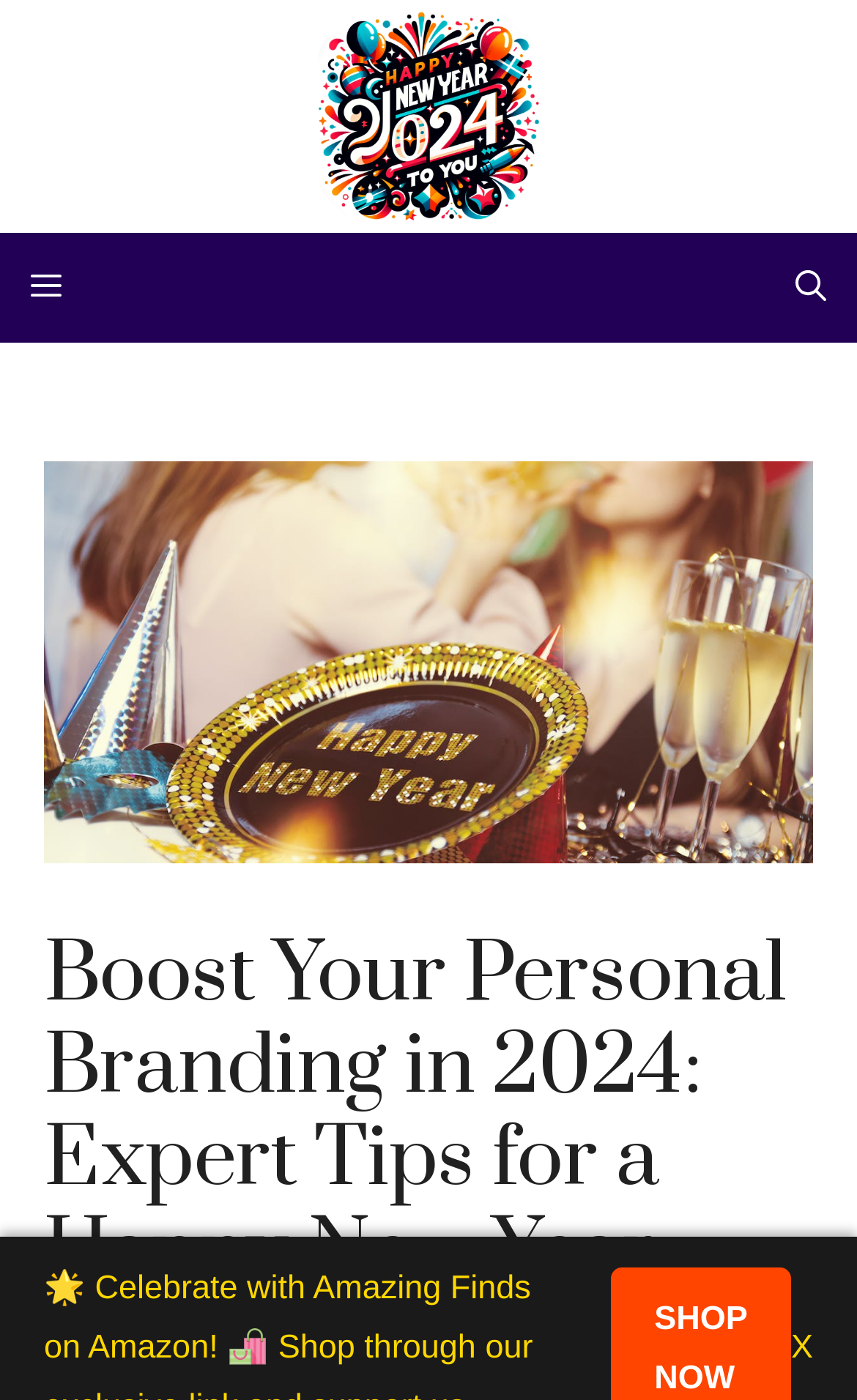Please identify the primary heading of the webpage and give its text content.

Boost Your Personal Branding in 2024: Expert Tips for a Happy New Year